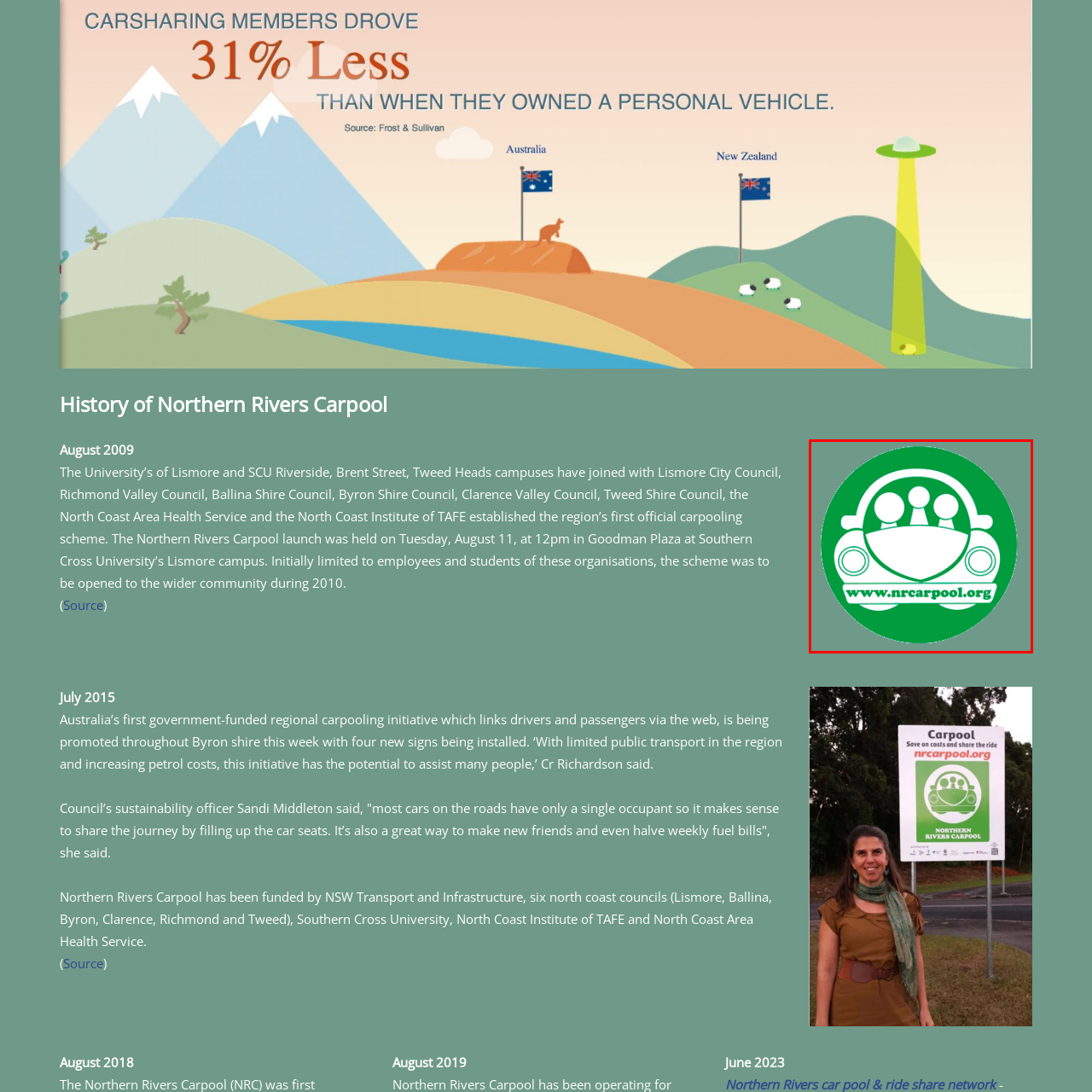Focus on the image surrounded by the red bounding box, please answer the following question using a single word or phrase: What is the purpose of the Northern Rivers Carpool initiative?

Promote carpooling